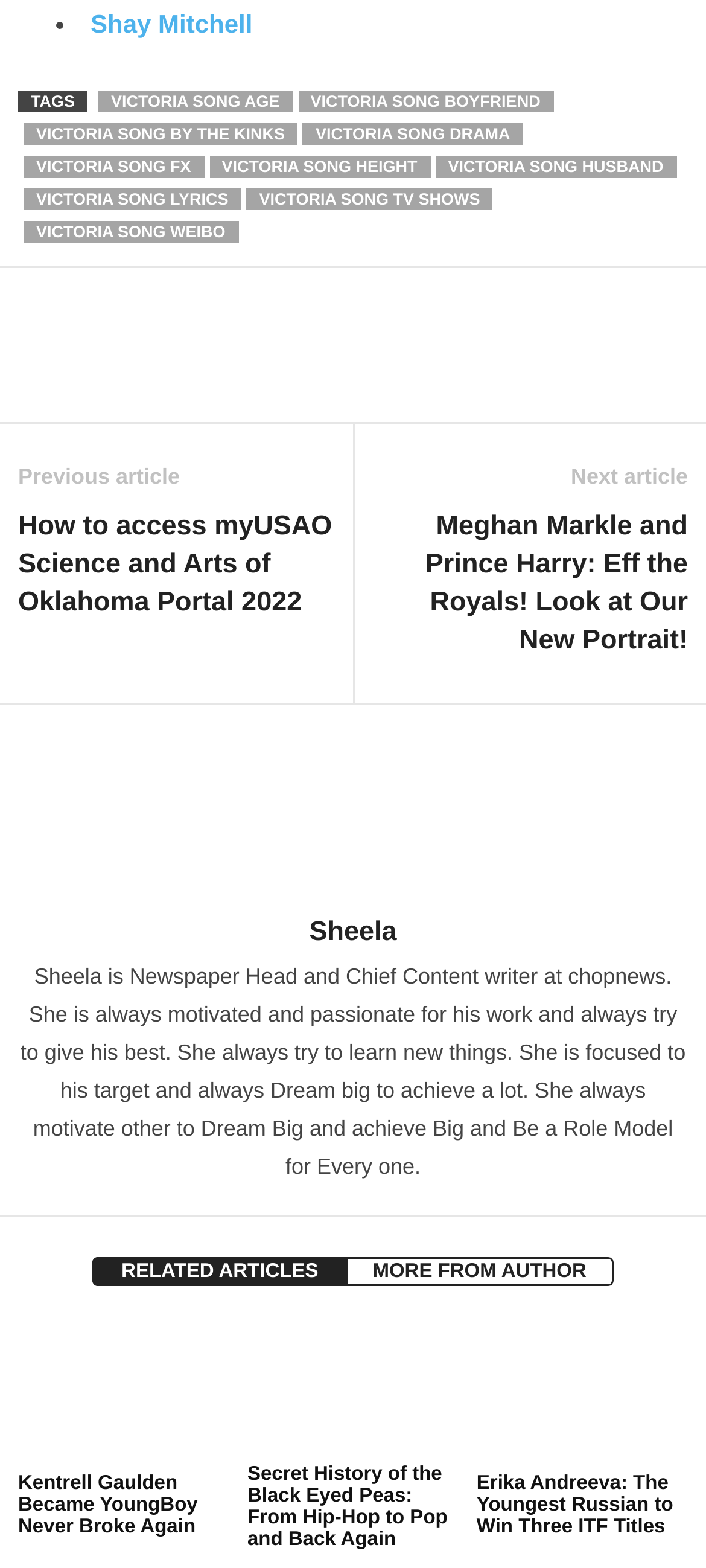Determine the bounding box coordinates of the target area to click to execute the following instruction: "Read about Kentrell Gaulden."

[0.026, 0.845, 0.325, 0.935]